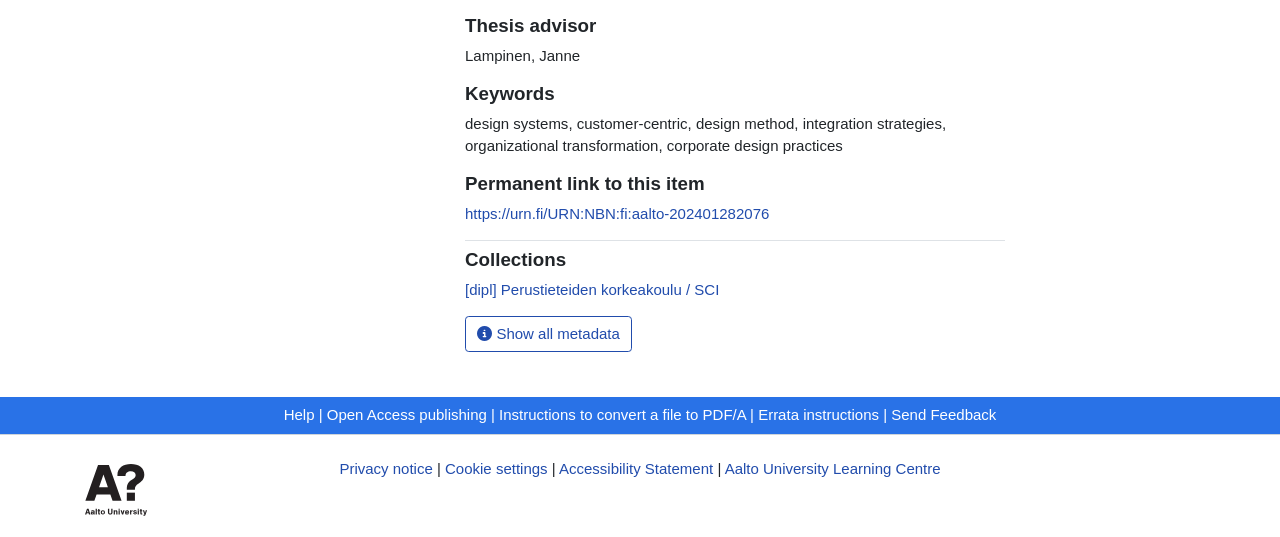Find the bounding box coordinates for the UI element whose description is: "Accessibility Statement". The coordinates should be four float numbers between 0 and 1, in the format [left, top, right, bottom].

[0.437, 0.856, 0.557, 0.888]